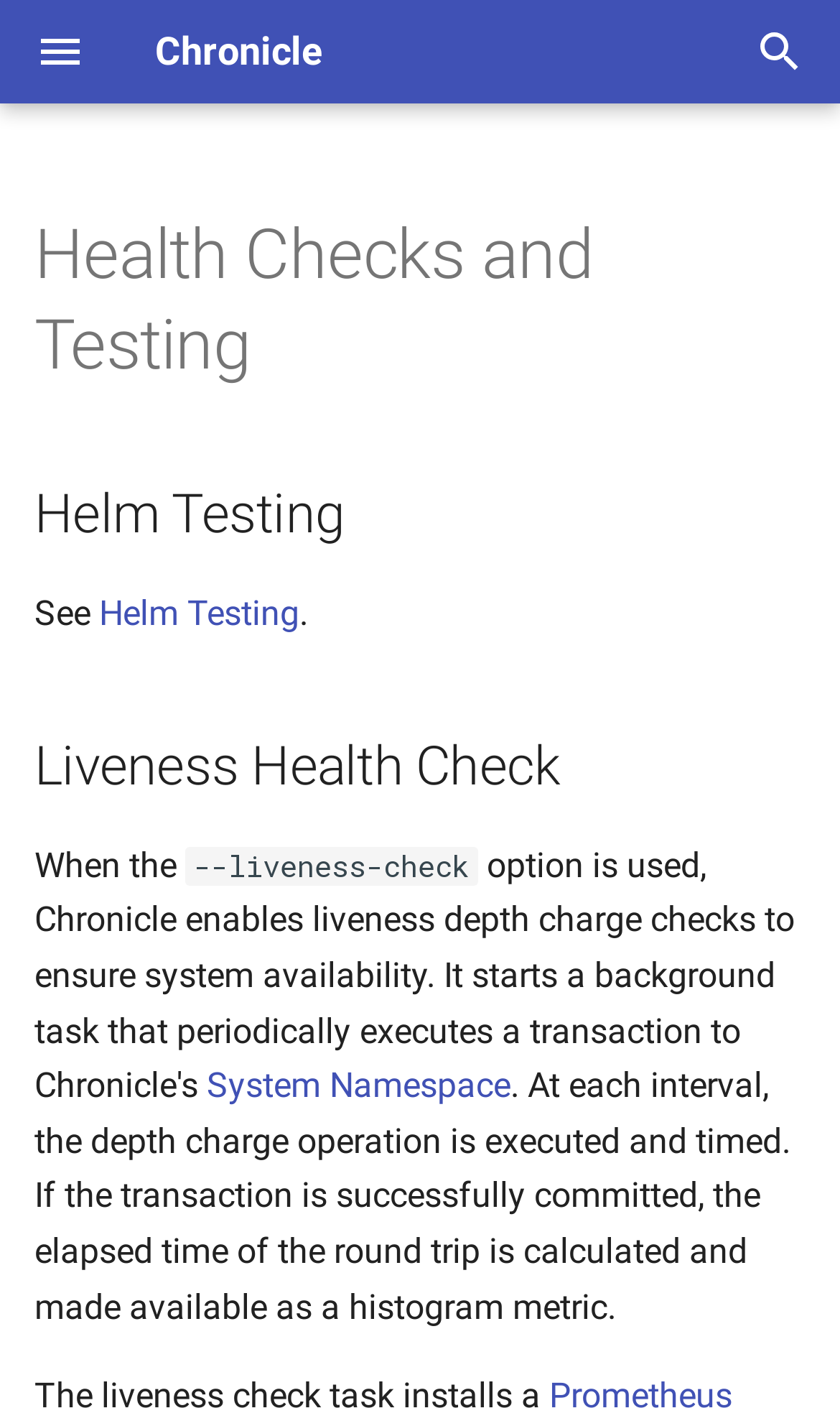Using the provided element description: "Untyped Chronicle", identify the bounding box coordinates. The coordinates should be four floats between 0 and 1 in the order [left, top, right, bottom].

[0.0, 0.508, 0.621, 0.582]